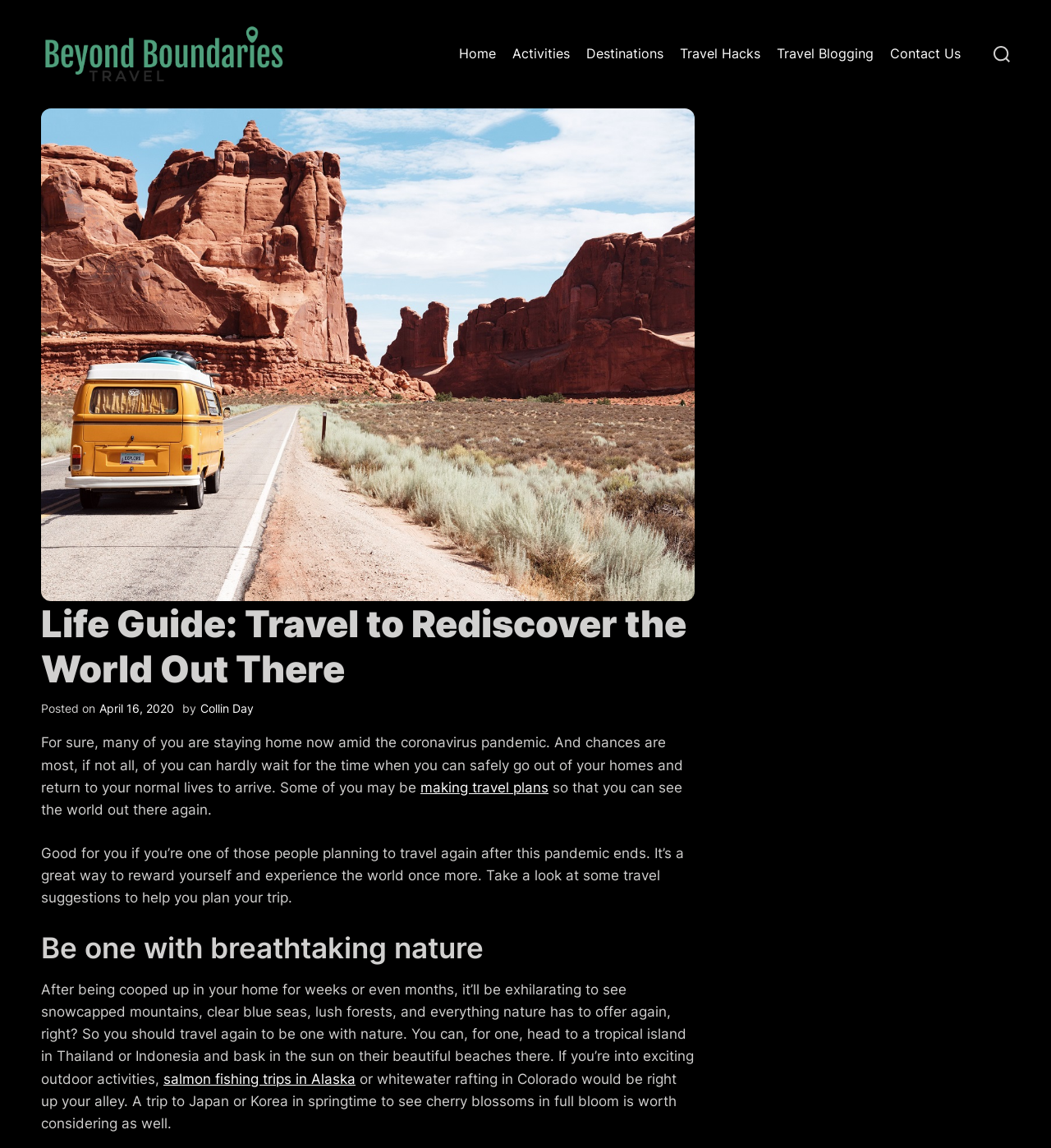Please find the bounding box coordinates of the element that you should click to achieve the following instruction: "Check out 'Travel Hacks' for travel tips". The coordinates should be presented as four float numbers between 0 and 1: [left, top, right, bottom].

[0.647, 0.033, 0.723, 0.061]